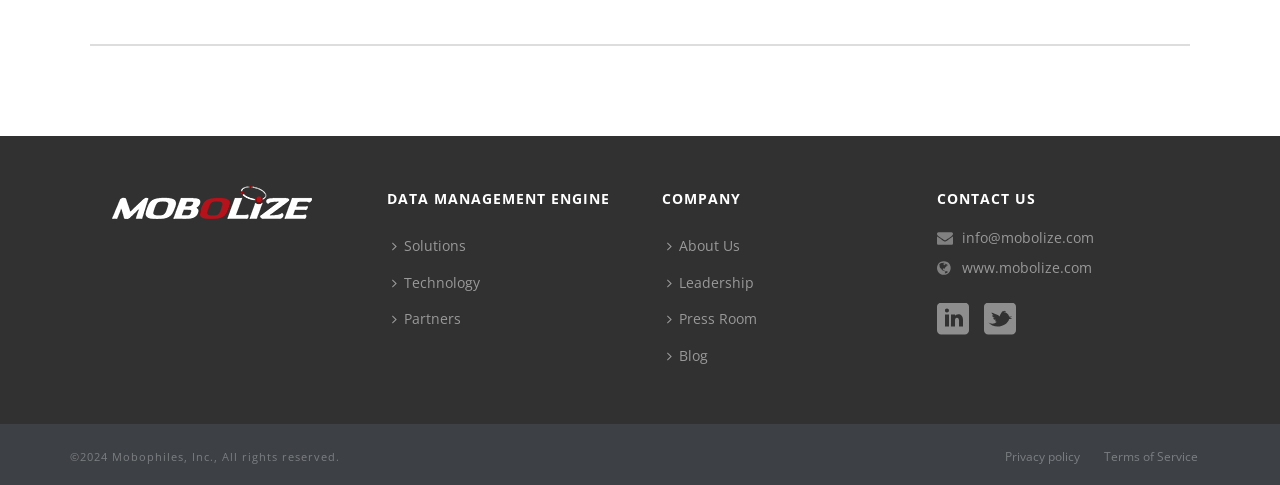What is the company name?
Please provide a single word or phrase in response based on the screenshot.

Mobophiles, Inc.